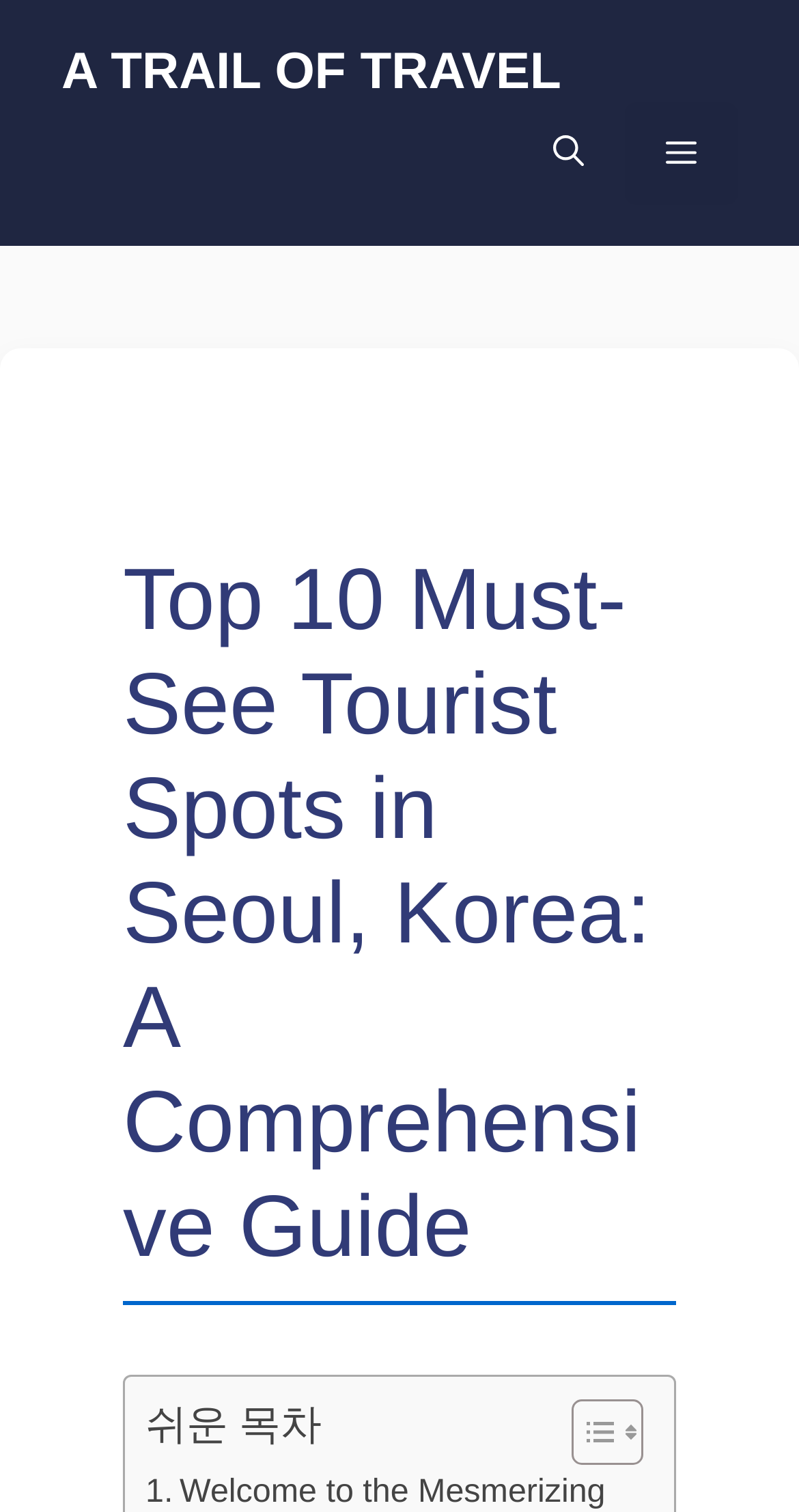Find the bounding box coordinates corresponding to the UI element with the description: "Menu". The coordinates should be formatted as [left, top, right, bottom], with values as floats between 0 and 1.

[0.782, 0.068, 0.923, 0.136]